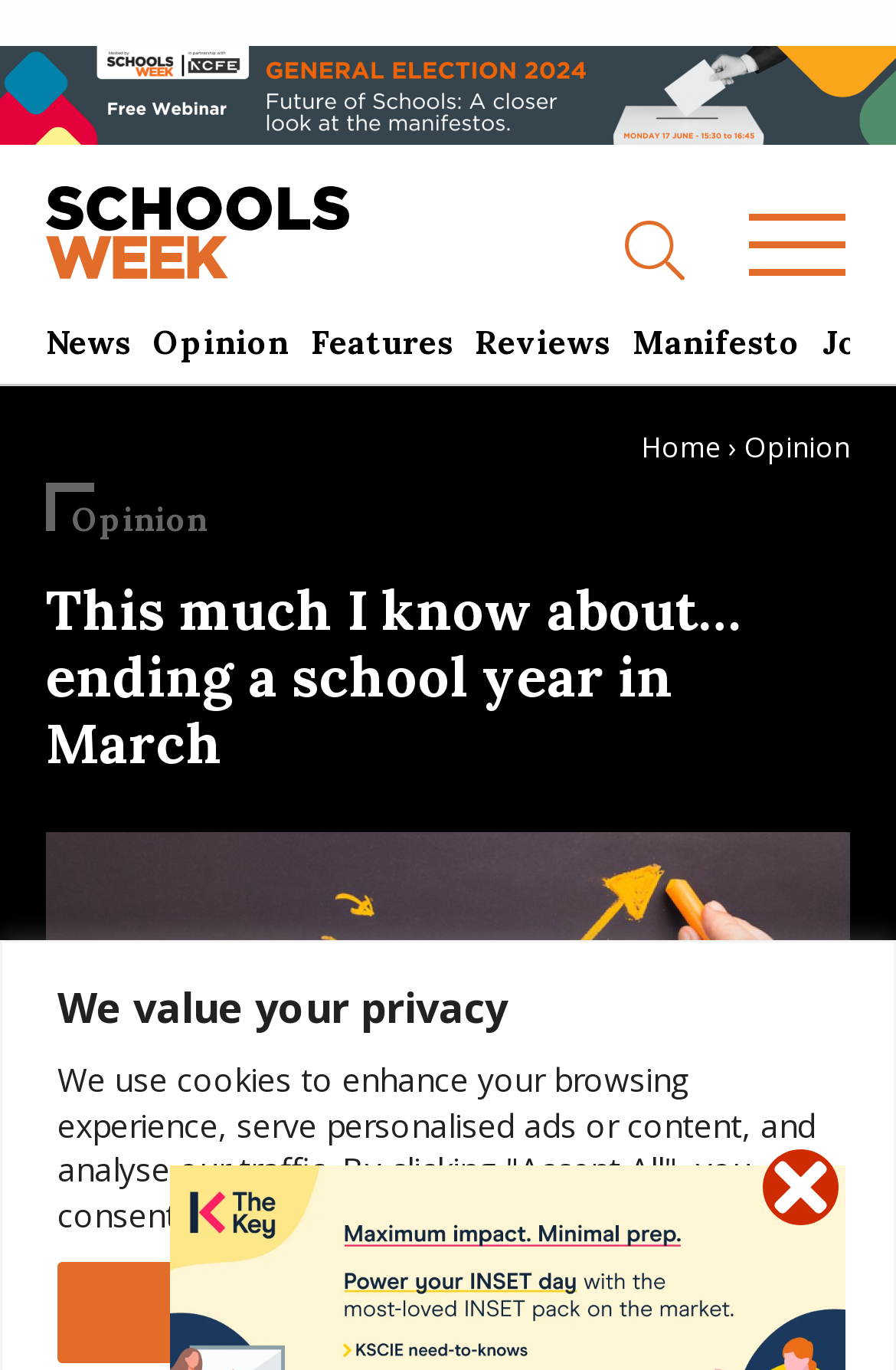What is the layout of the menu bar?
Could you give a comprehensive explanation in response to this question?

The menu bar on this webpage is laid out horizontally, with menu items arranged from left to right. This is evident from the bounding box coordinates of the menu items, which suggest that they are positioned in a horizontal row.